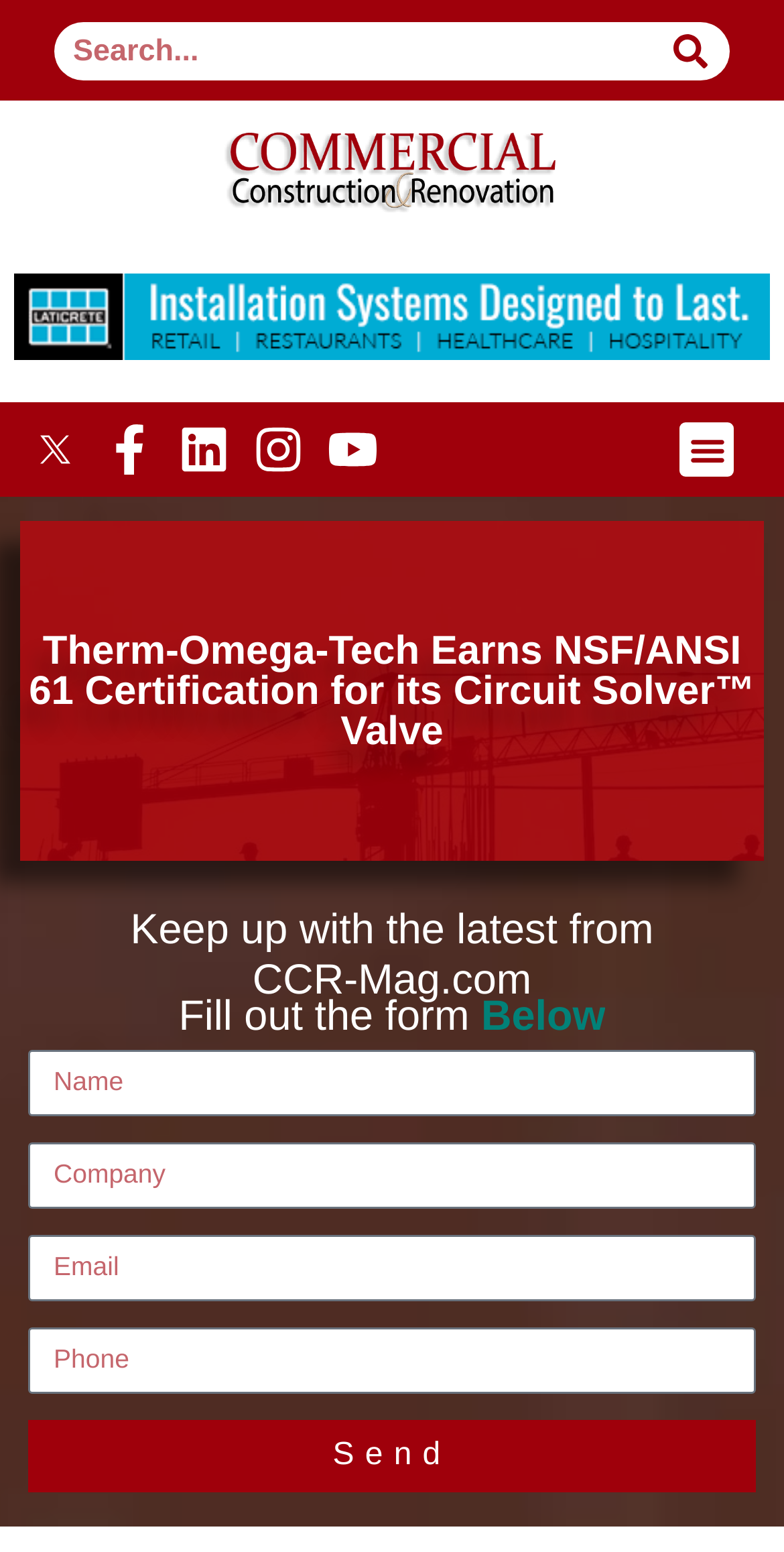Bounding box coordinates should be in the format (top-left x, top-left y, bottom-right x, bottom-right y) and all values should be floating point numbers between 0 and 1. Determine the bounding box coordinate for the UI element described as: parent_node: Search name="s" placeholder="Search..."

[0.068, 0.014, 0.828, 0.052]